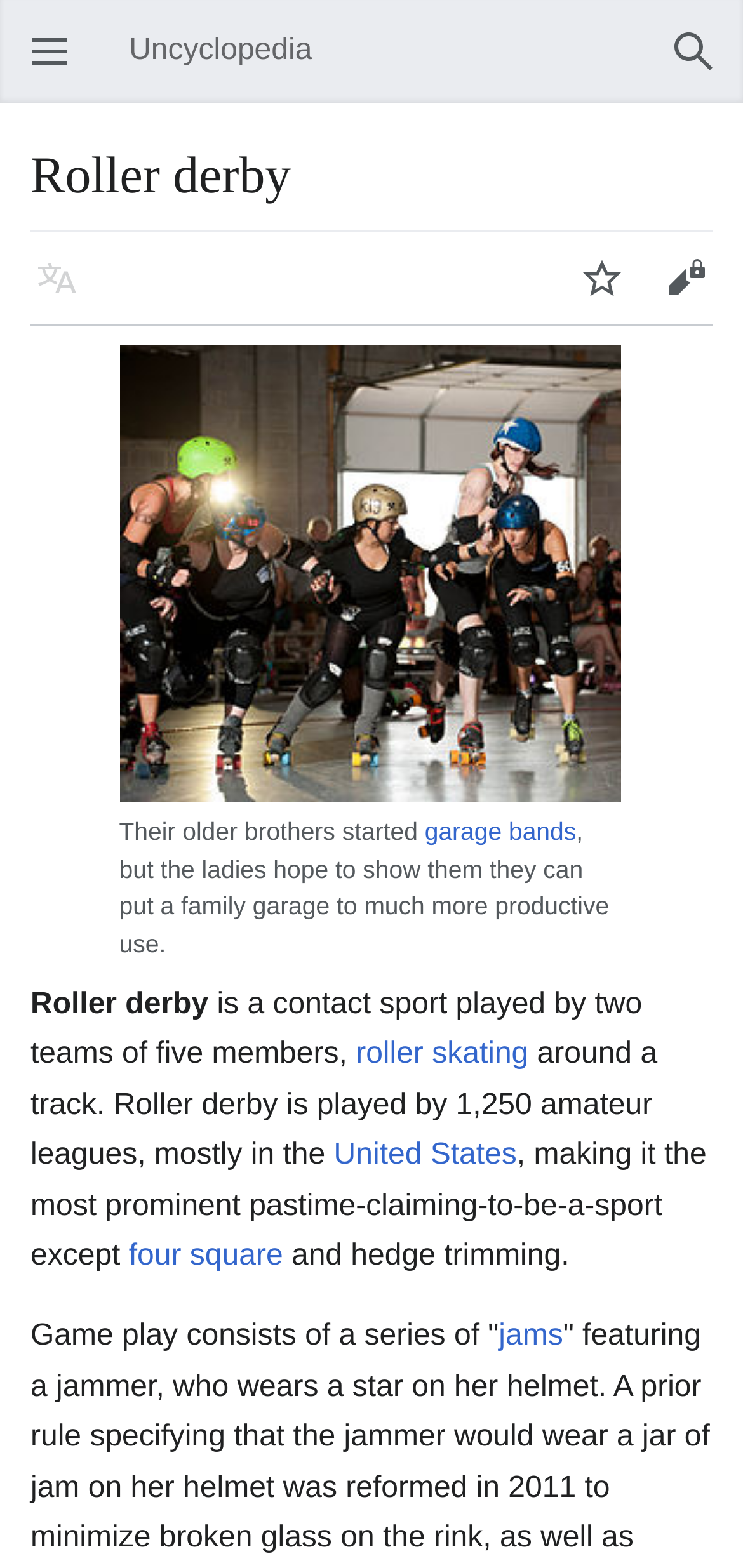Return the bounding box coordinates of the UI element that corresponds to this description: "jams". The coordinates must be given as four float numbers in the range of 0 and 1, [left, top, right, bottom].

[0.671, 0.842, 0.758, 0.863]